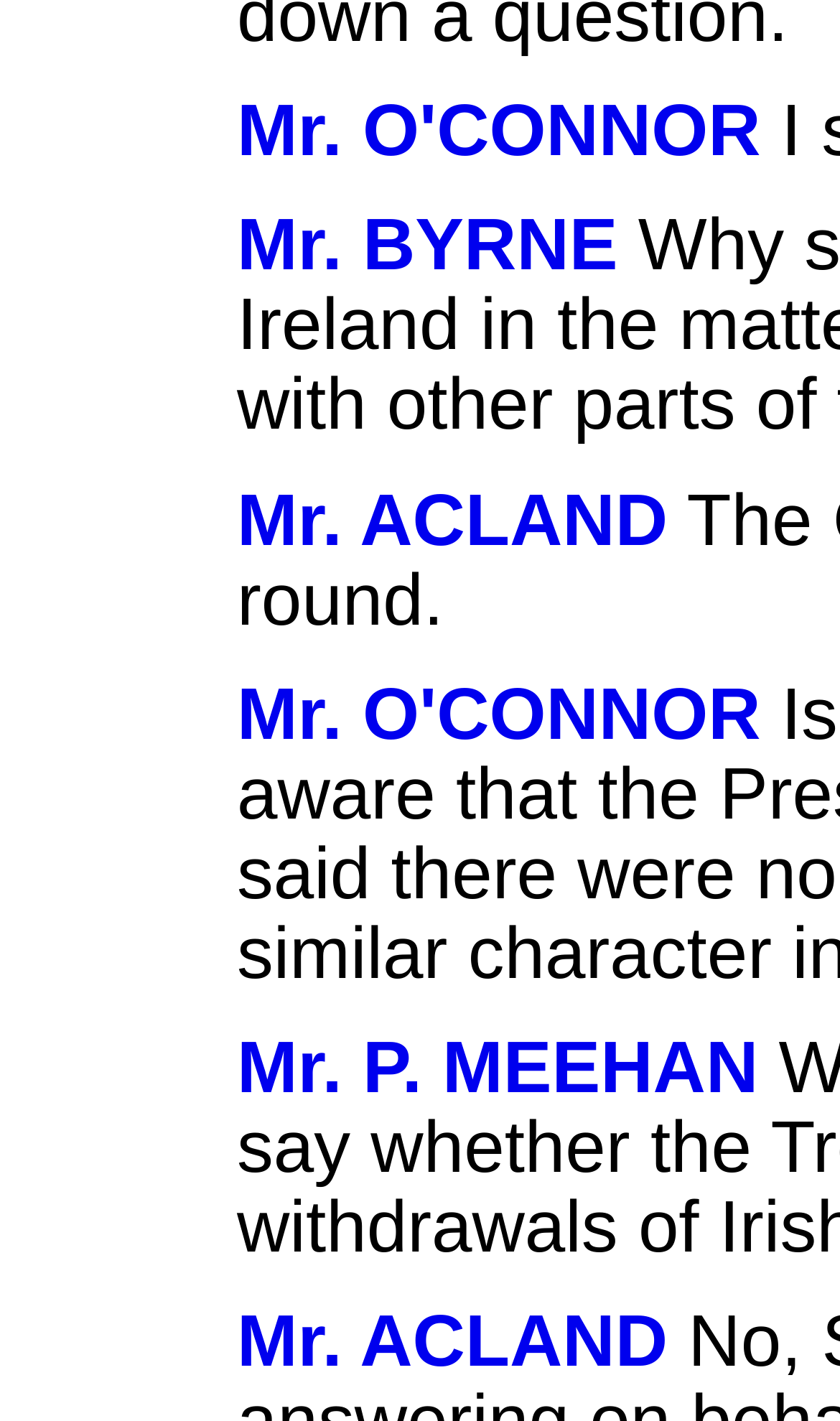Bounding box coordinates should be provided in the format (top-left x, top-left y, bottom-right x, bottom-right y) with all values between 0 and 1. Identify the bounding box for this UI element: Mr. P. MEEHAN

[0.282, 0.723, 0.903, 0.781]